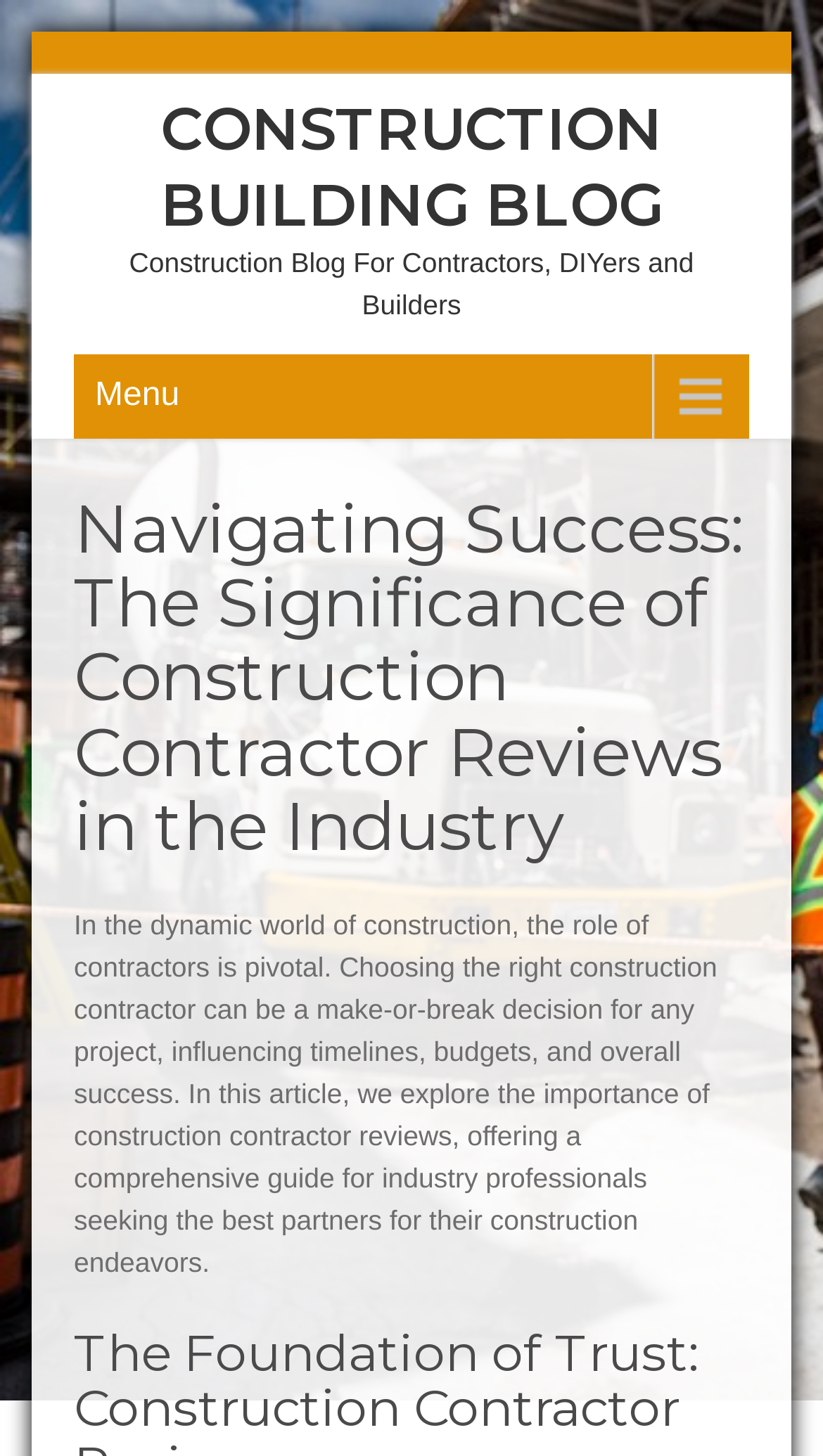What is the role of contractors in construction?
Examine the image and give a concise answer in one word or a short phrase.

Pivotal